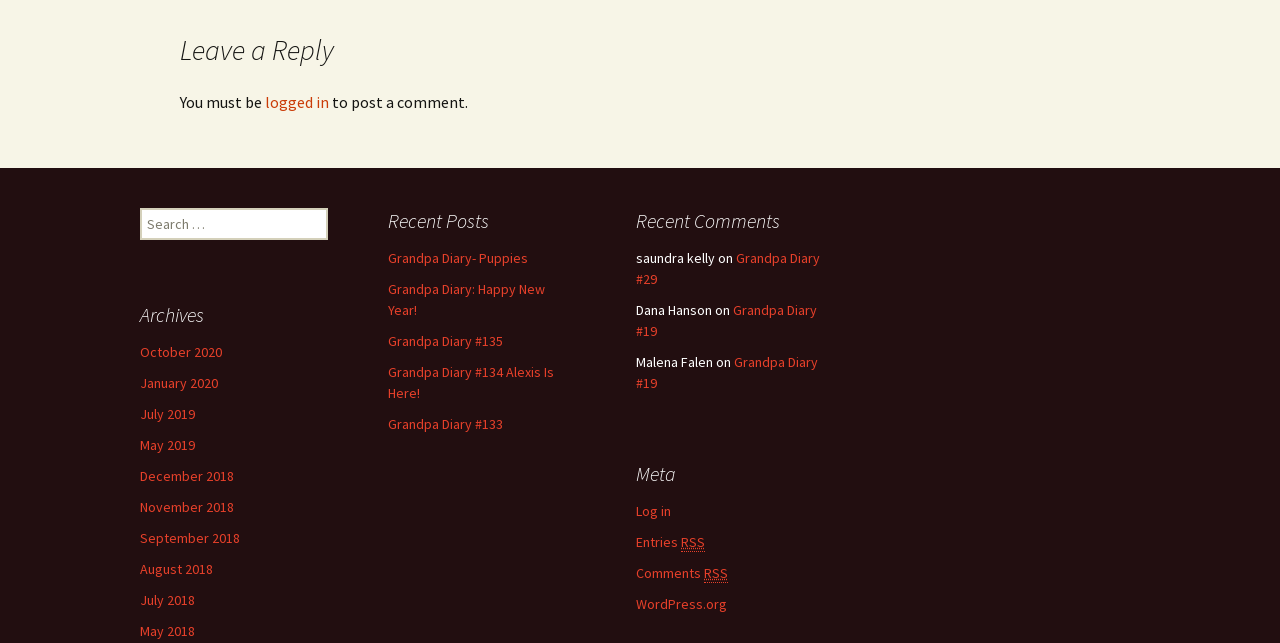Using the image as a reference, answer the following question in as much detail as possible:
What is the function of the 'Search for:' box?

The 'Search for:' box is a search input field that allows users to search for specific content on the website. The presence of a search box and a 'Search for:' label suggests that users can enter keywords to search for relevant content.